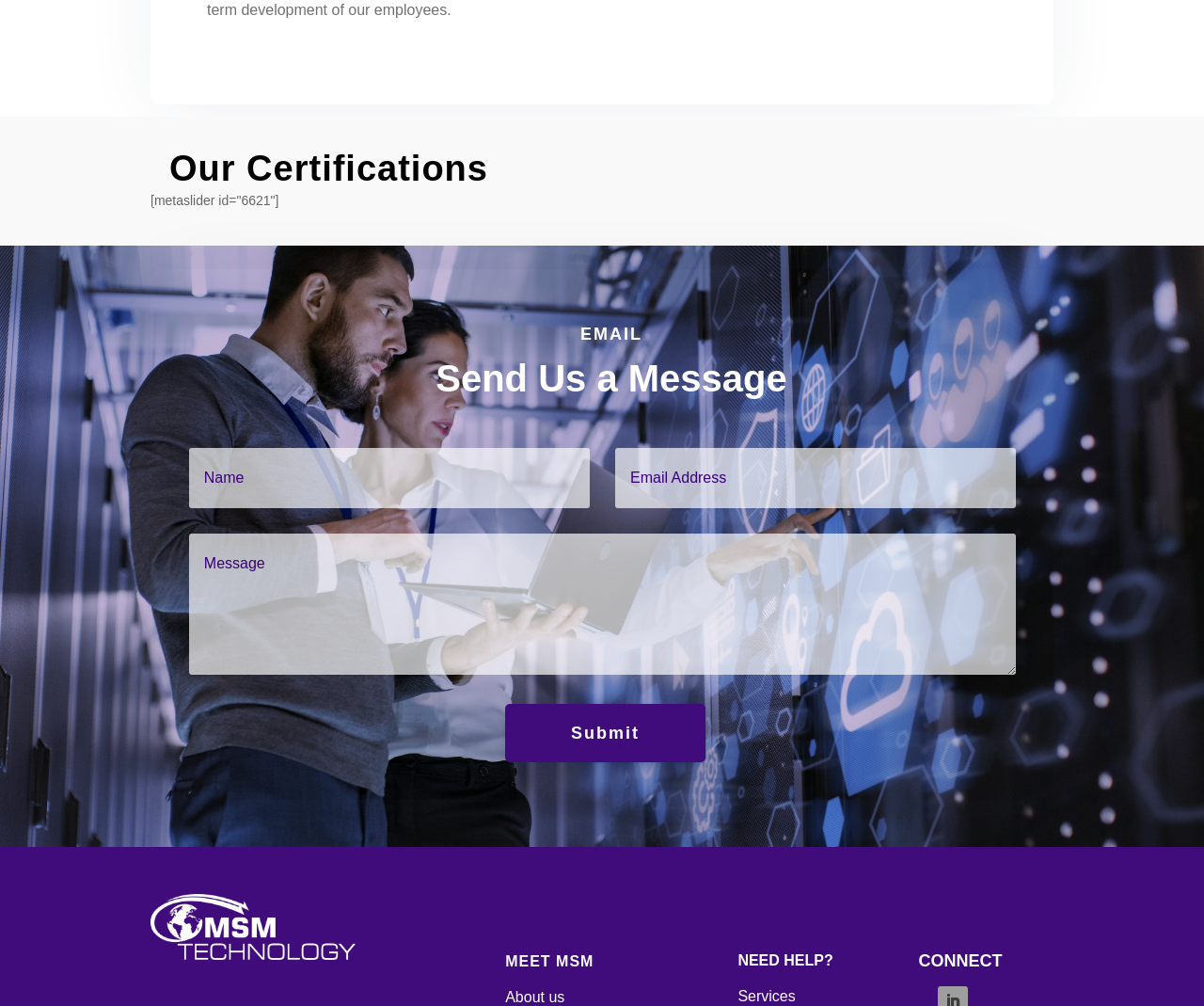Refer to the image and answer the question with as much detail as possible: What is the function of the 'Submit' button?

The 'Submit' button is placed below the textboxes, indicating that it is used to submit the user's input, likely sending a message to the website owner or administrator.